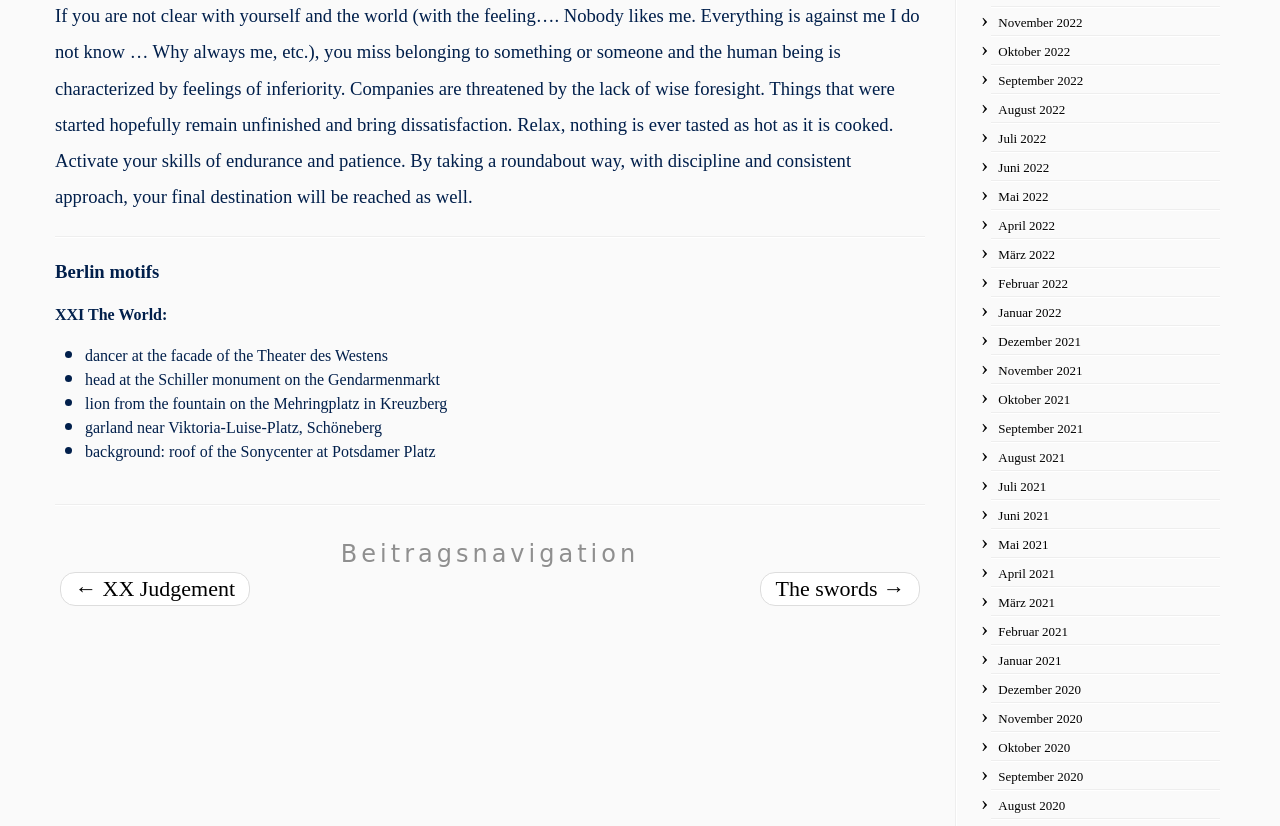Provide a short answer using a single word or phrase for the following question: 
What is the title of the section below the separator?

Berlin motifs